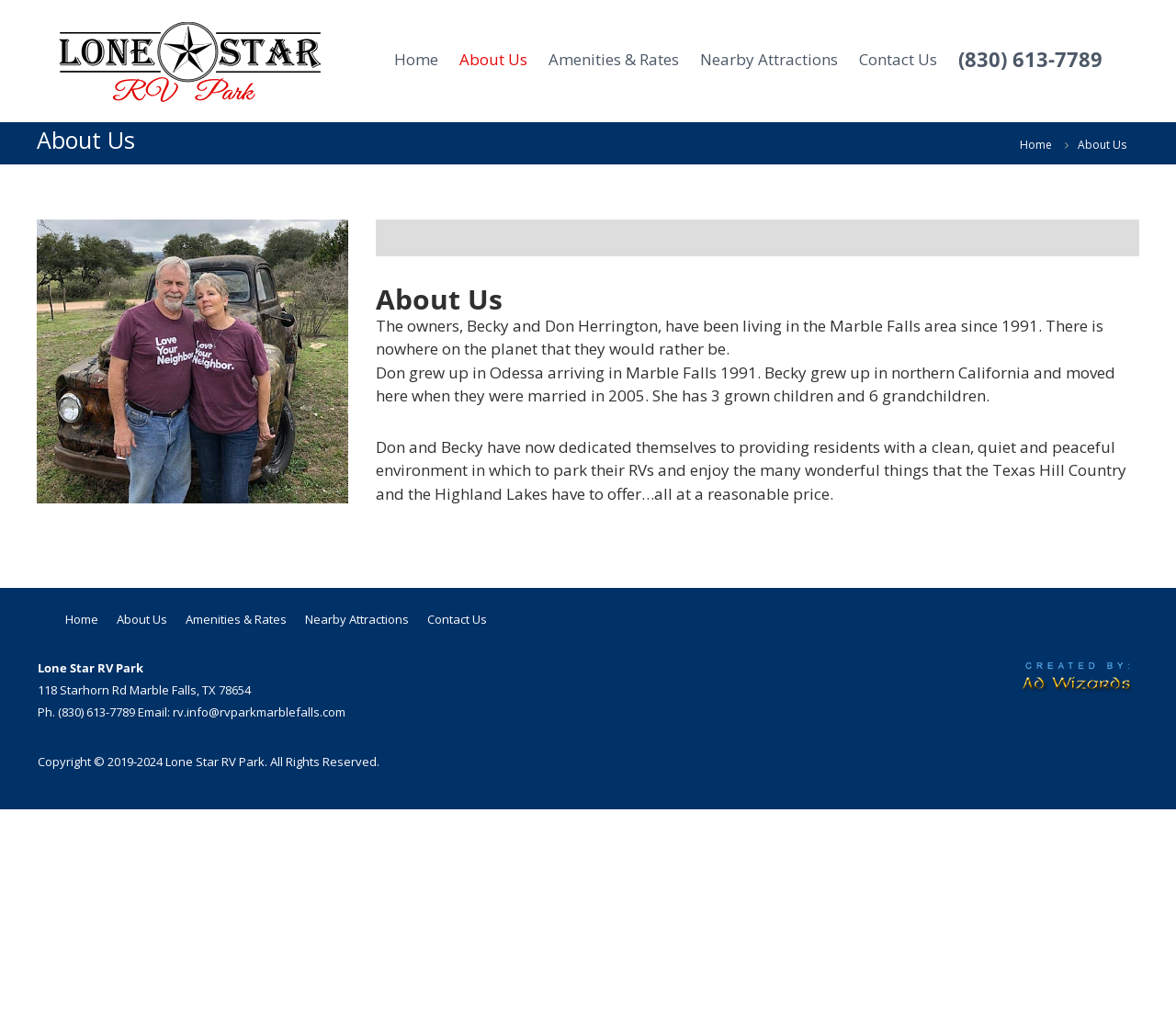Who are the owners of the RV park? Using the information from the screenshot, answer with a single word or phrase.

Becky and Don Herrington